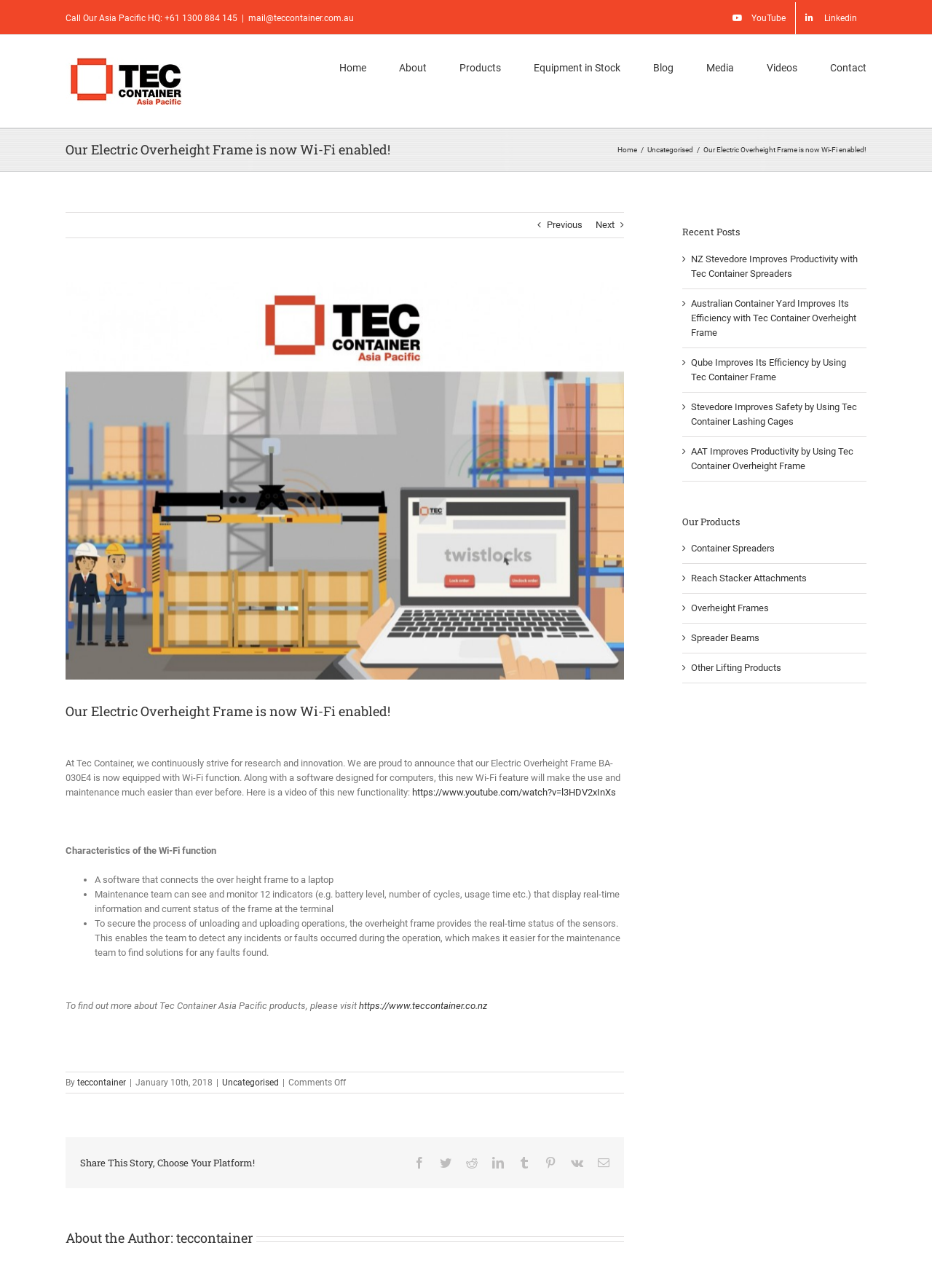Locate the bounding box coordinates of the item that should be clicked to fulfill the instruction: "Watch the video of Electric Overheight Frame BA-030E4".

[0.442, 0.611, 0.661, 0.619]